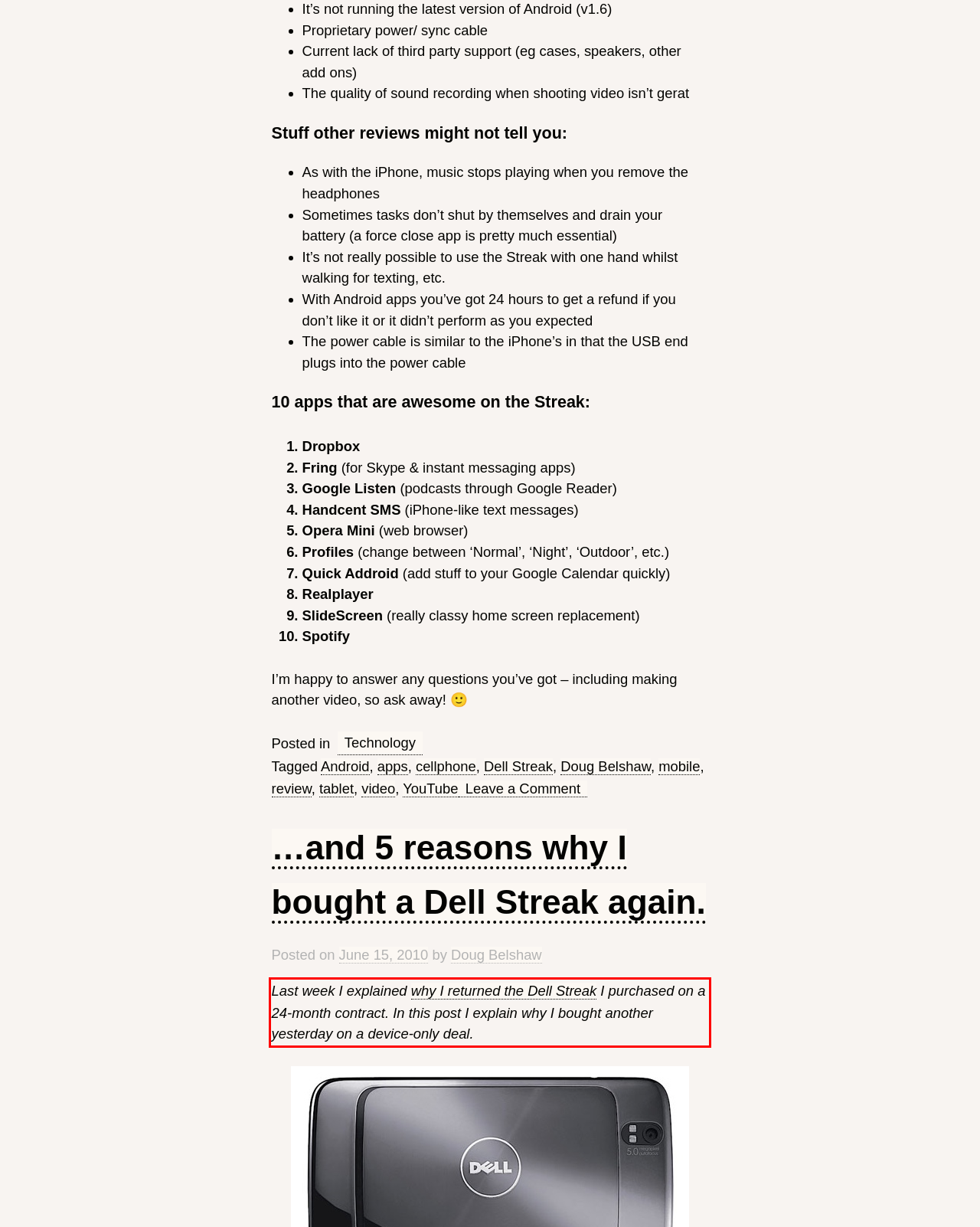Given a screenshot of a webpage, identify the red bounding box and perform OCR to recognize the text within that box.

Last week I explained why I returned the Dell Streak I purchased on a 24-month contract. In this post I explain why I bought another yesterday on a device-only deal.